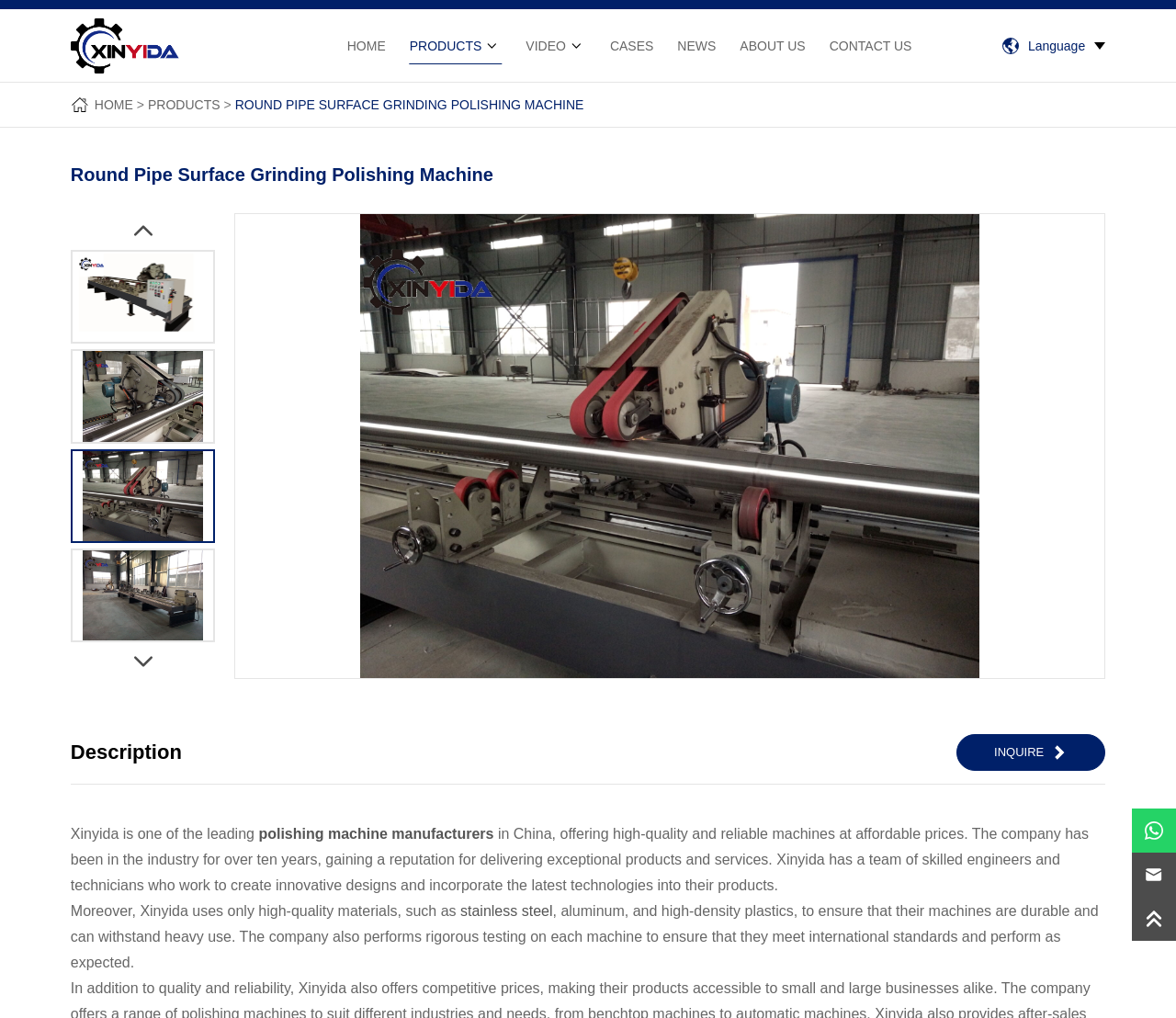Determine the bounding box coordinates of the UI element described below. Use the format (top-left x, top-left y, bottom-right x, bottom-right y) with floating point numbers between 0 and 1: Cases

[0.519, 0.027, 0.556, 0.063]